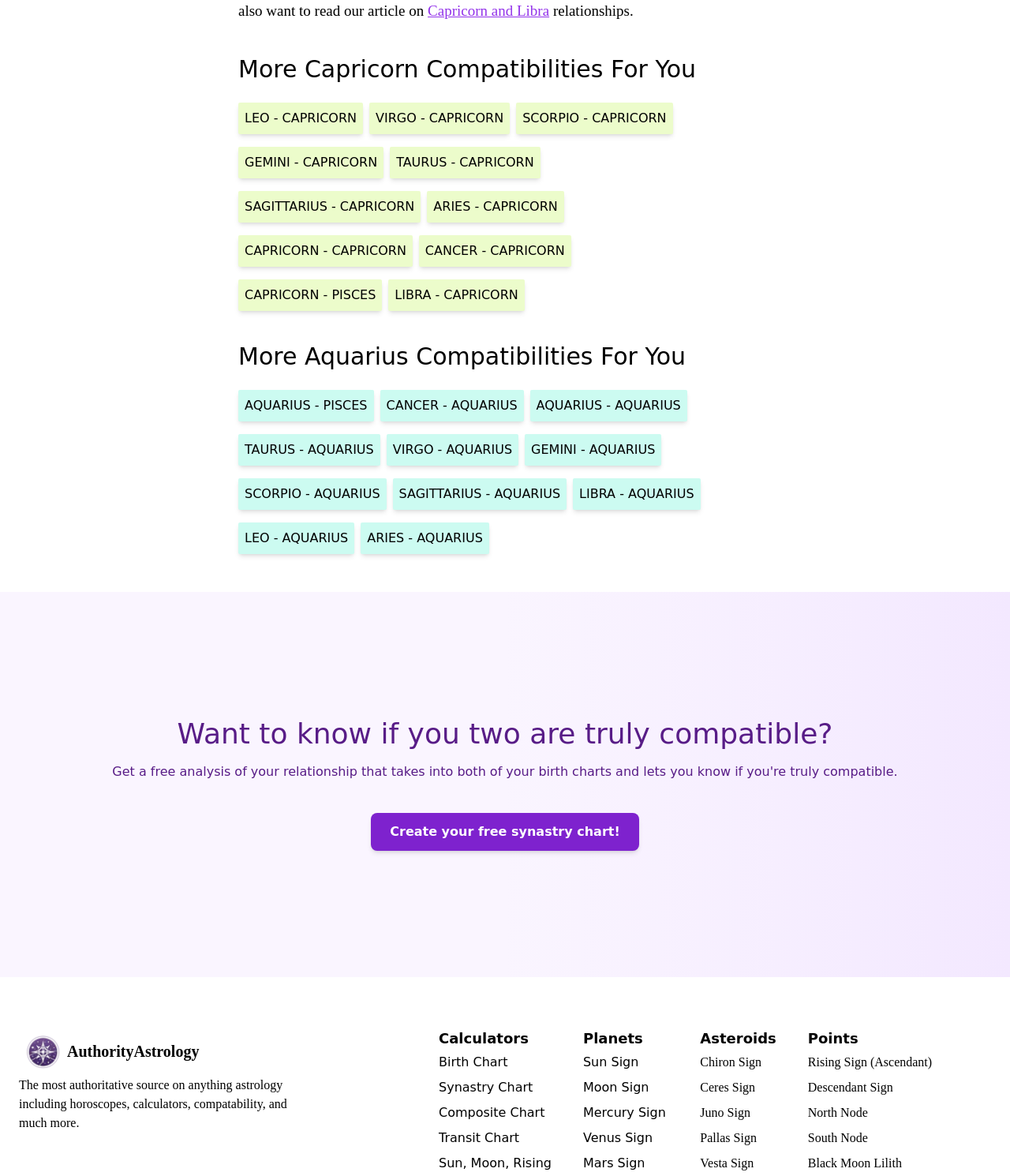Please provide the bounding box coordinates for the element that needs to be clicked to perform the instruction: "Check the Rising Sign (Ascendant)". The coordinates must consist of four float numbers between 0 and 1, formatted as [left, top, right, bottom].

[0.8, 0.895, 0.923, 0.911]